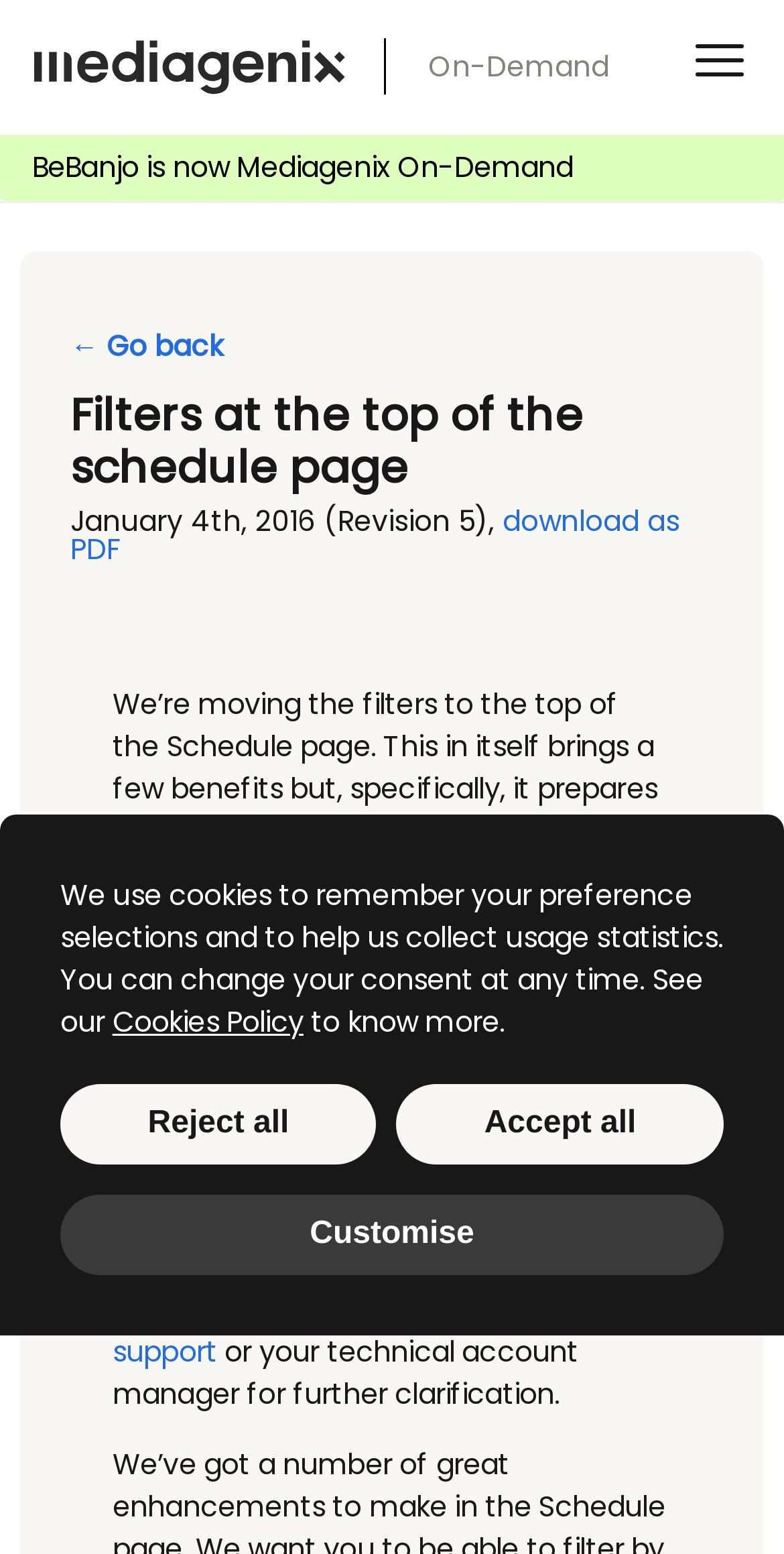Generate the text content of the main heading of the webpage.

Filters at the top of the schedule page